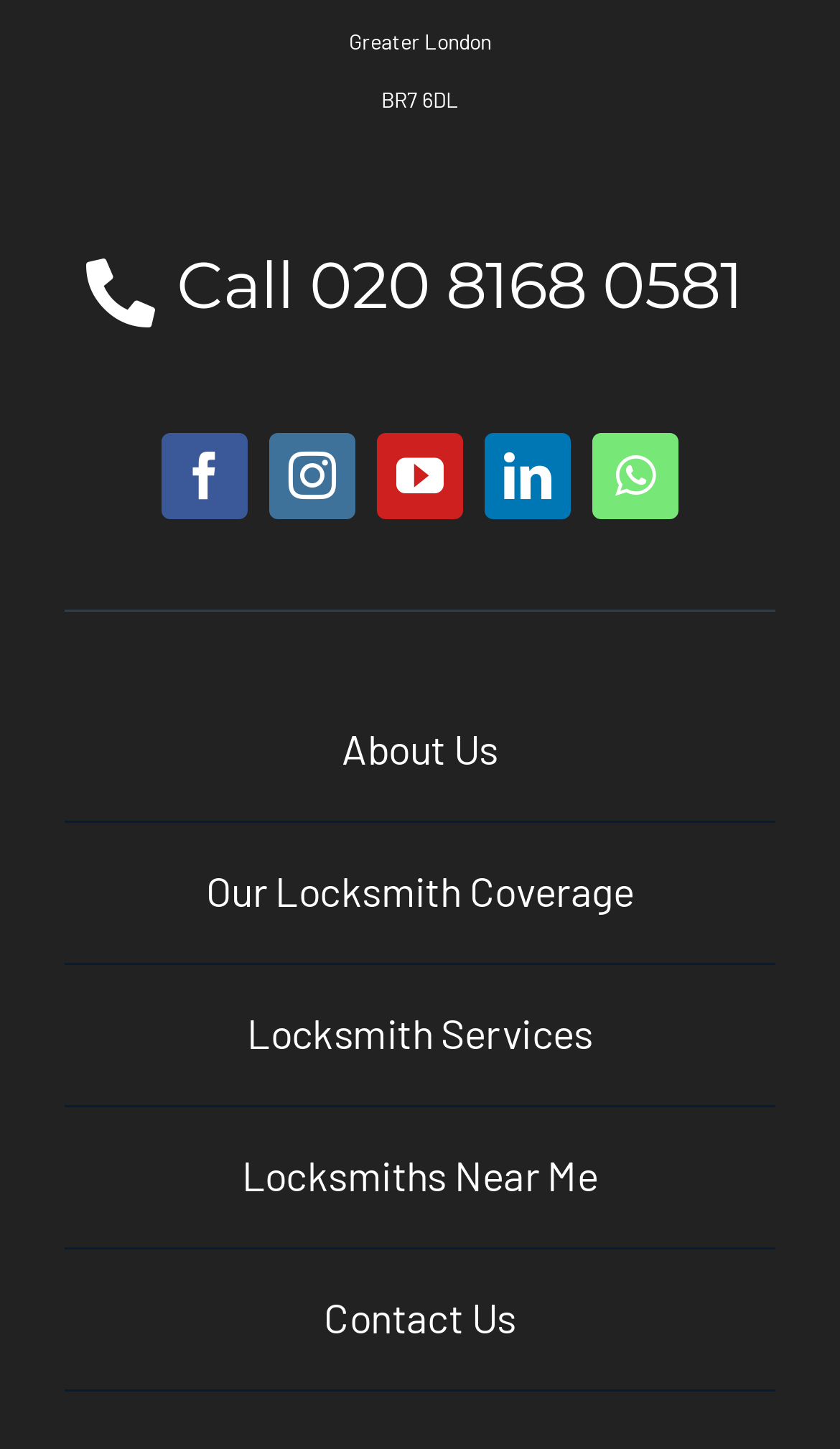From the webpage screenshot, predict the bounding box coordinates (top-left x, top-left y, bottom-right x, bottom-right y) for the UI element described here: Contact Us

[0.077, 0.862, 0.923, 0.959]